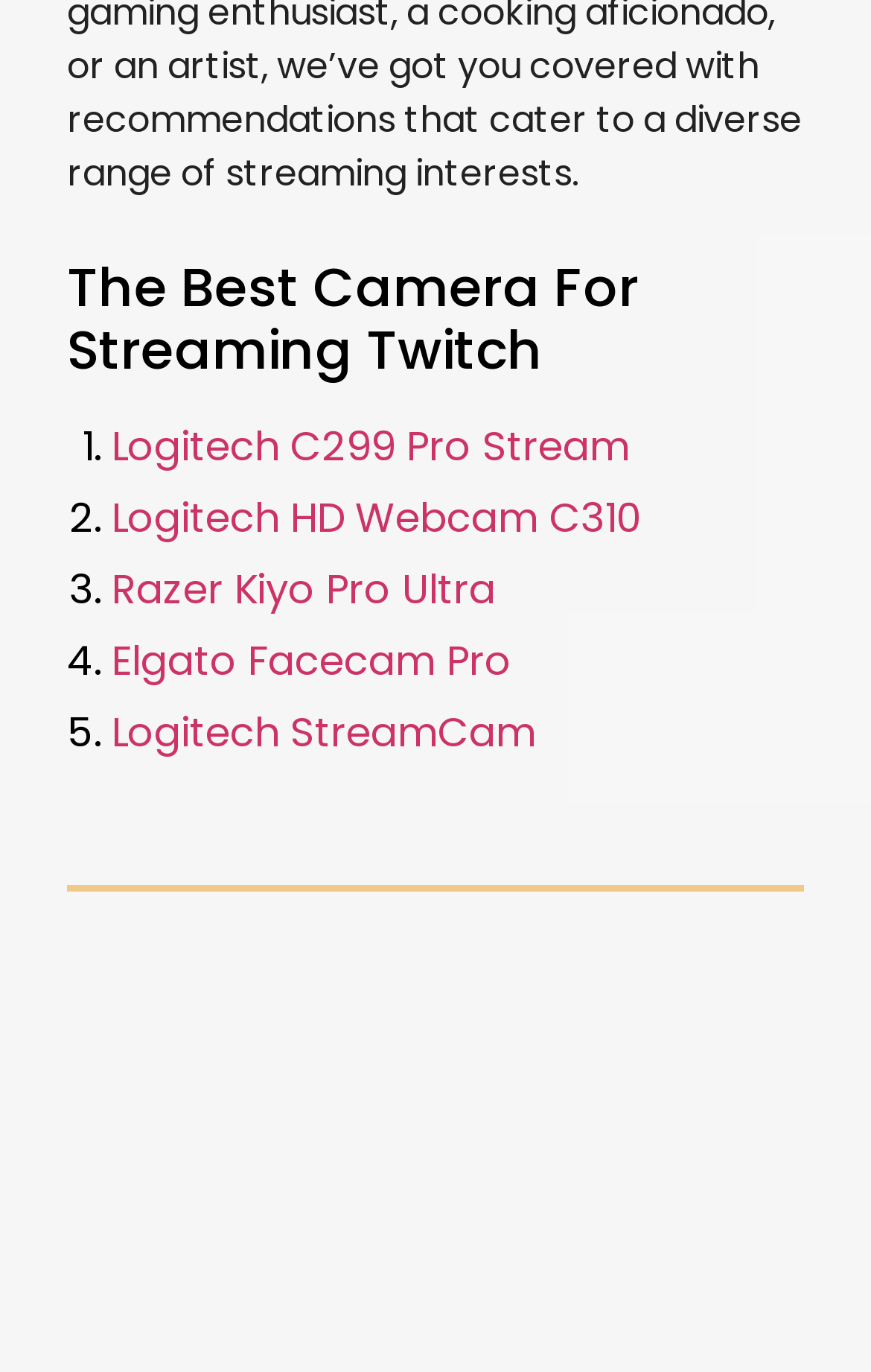How many cameras are recommended for Twitch streaming?
Refer to the image and give a detailed answer to the query.

The webpage lists five cameras recommended for streaming on Twitch, each with a corresponding list marker ('1.', '2.', '3.', '4.', '5.') and a link to the camera's name.